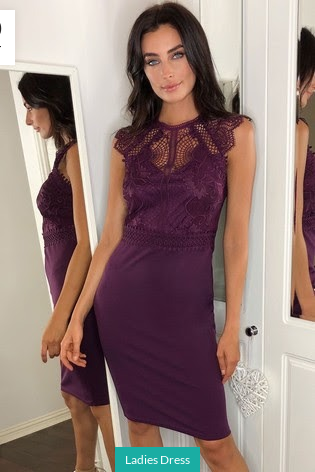Based on the image, provide a detailed and complete answer to the question: 
What type of detailing is on the shoulders and neckline?

According to the caption, the dress has 'elegant lace detailing on the shoulders and neckline', which suggests that the type of detailing is lace.